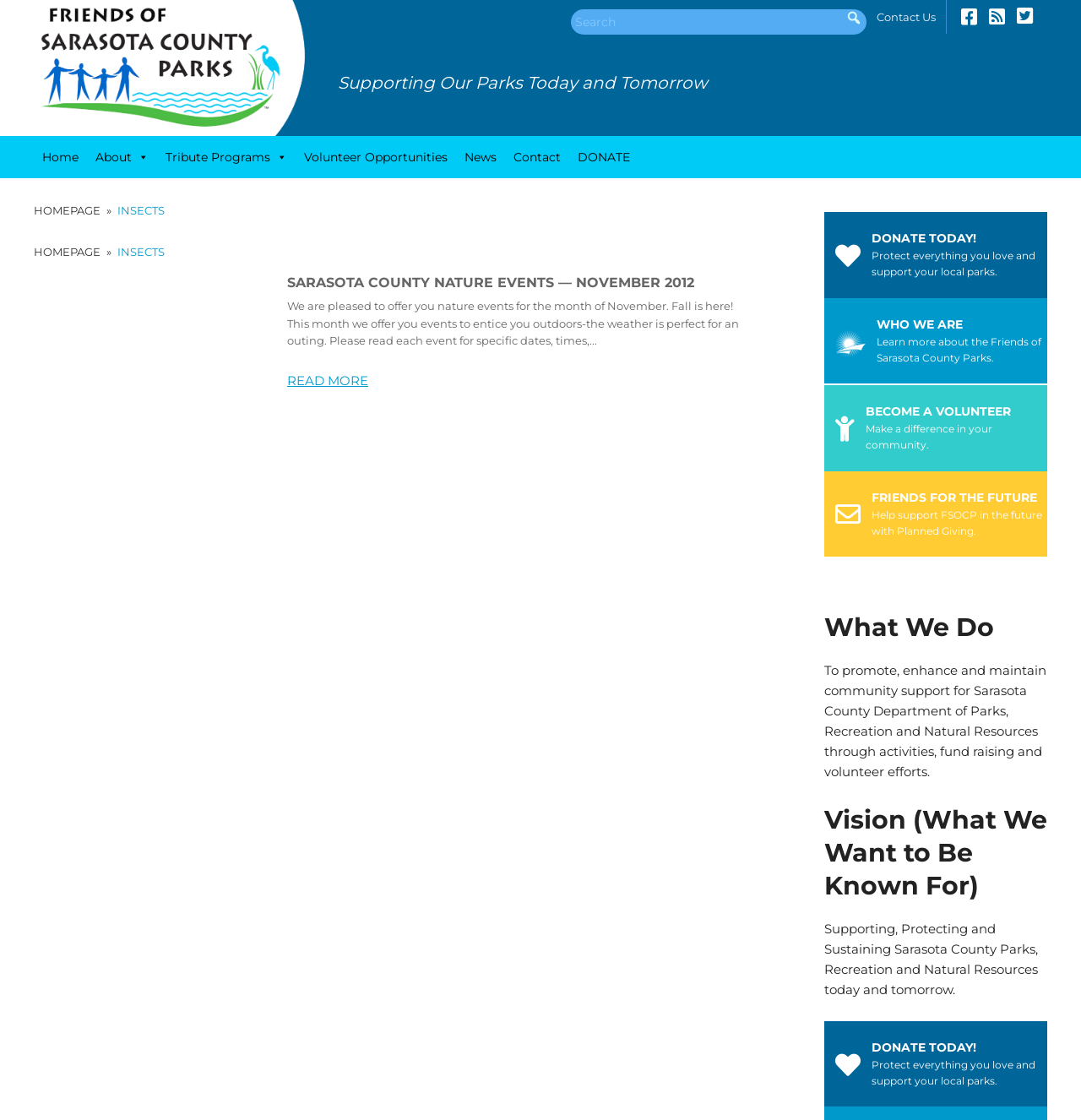What is the organization's purpose?
Craft a detailed and extensive response to the question.

Based on the webpage, the Friends of Sarasota County Parks, Inc. is a nonprofit organization dedicated to the preservation and improvement of the parks, recreation areas, and natural resources. This is evident from the static text 'Supporting Our Parks Today and Tomorrow' and the description of their vision and what they do.